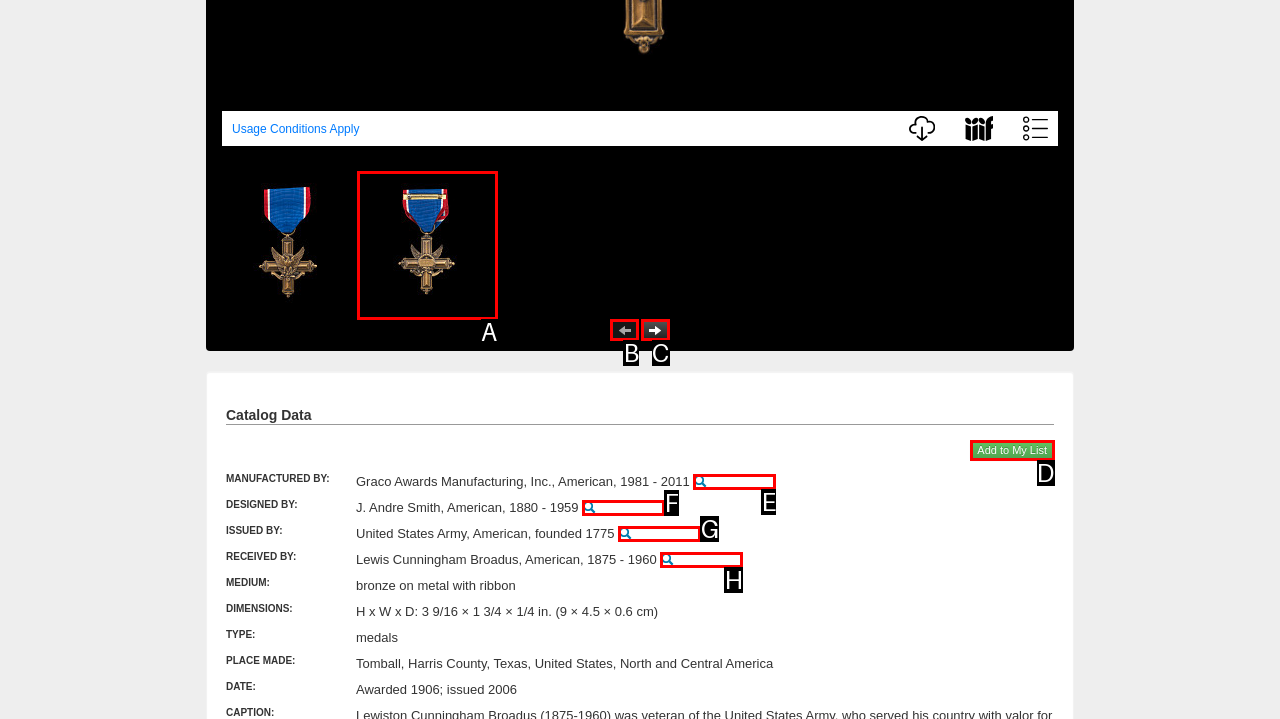Given the description: Add to My List, identify the matching option. Answer with the corresponding letter.

D